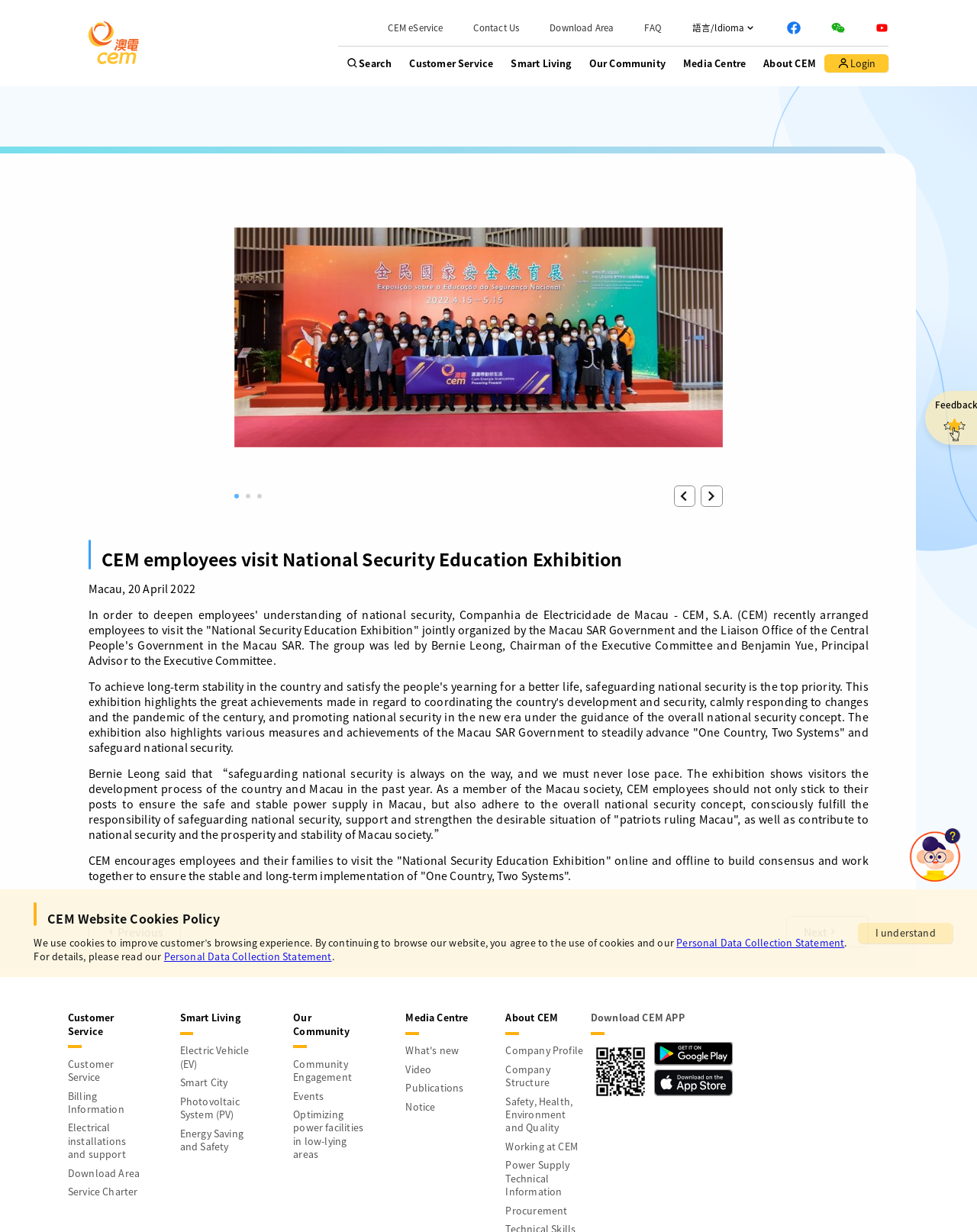Who led the group of employees to visit the exhibition?
Please ensure your answer is as detailed and informative as possible.

According to the text, the group of employees was led by Bernie Leong, Chairman of the Executive Committee, and Benjamin Yue, Principal Advisor to the Executive Committee.